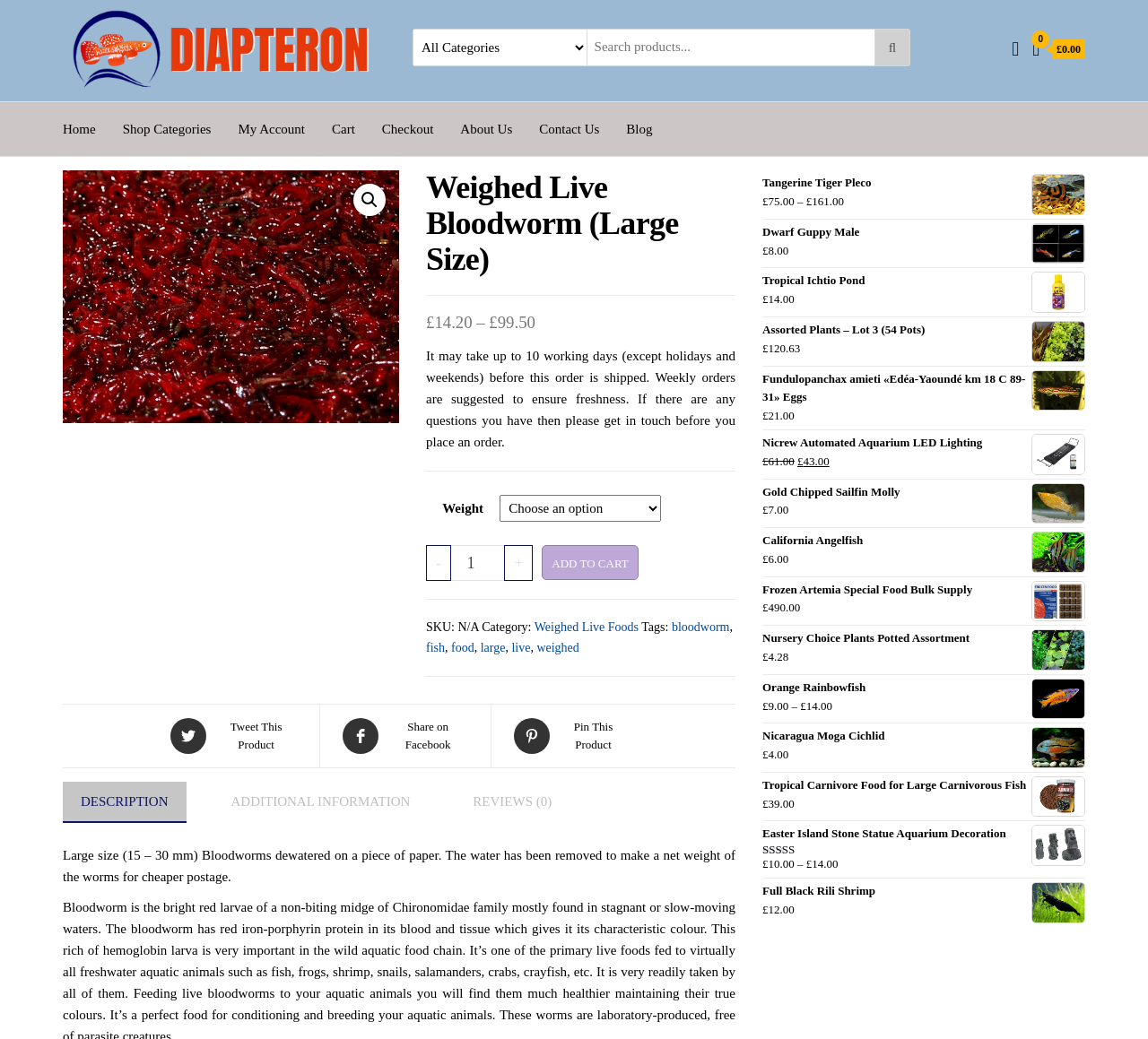Highlight the bounding box coordinates of the element you need to click to perform the following instruction: "Search for products."

[0.511, 0.028, 0.792, 0.063]